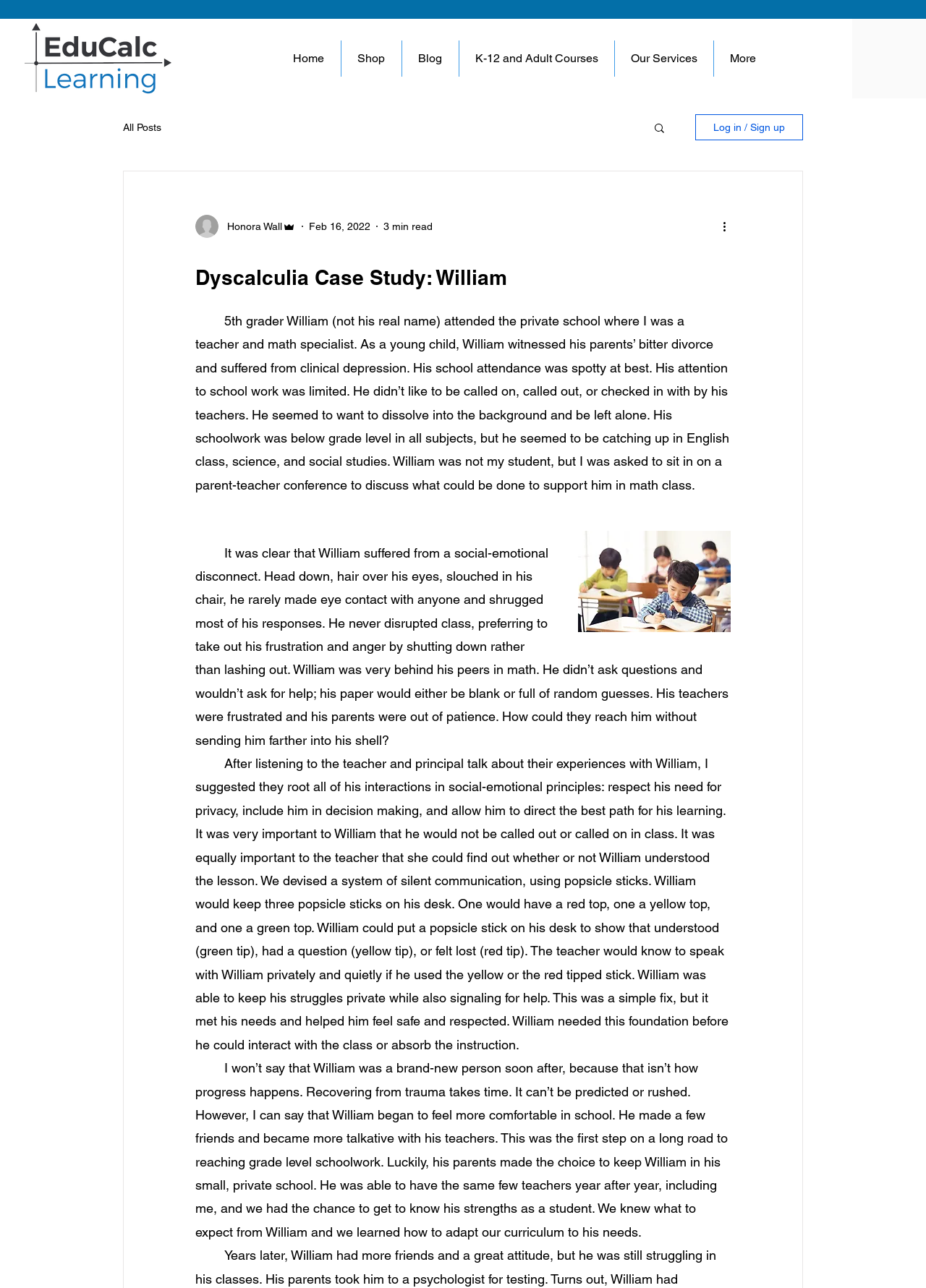Using the image as a reference, answer the following question in as much detail as possible:
What is the author's name?

The author's name can be found in the section where the writer's picture is displayed. The text 'Honora Wall' is written next to the image, indicating that she is the author of the article.